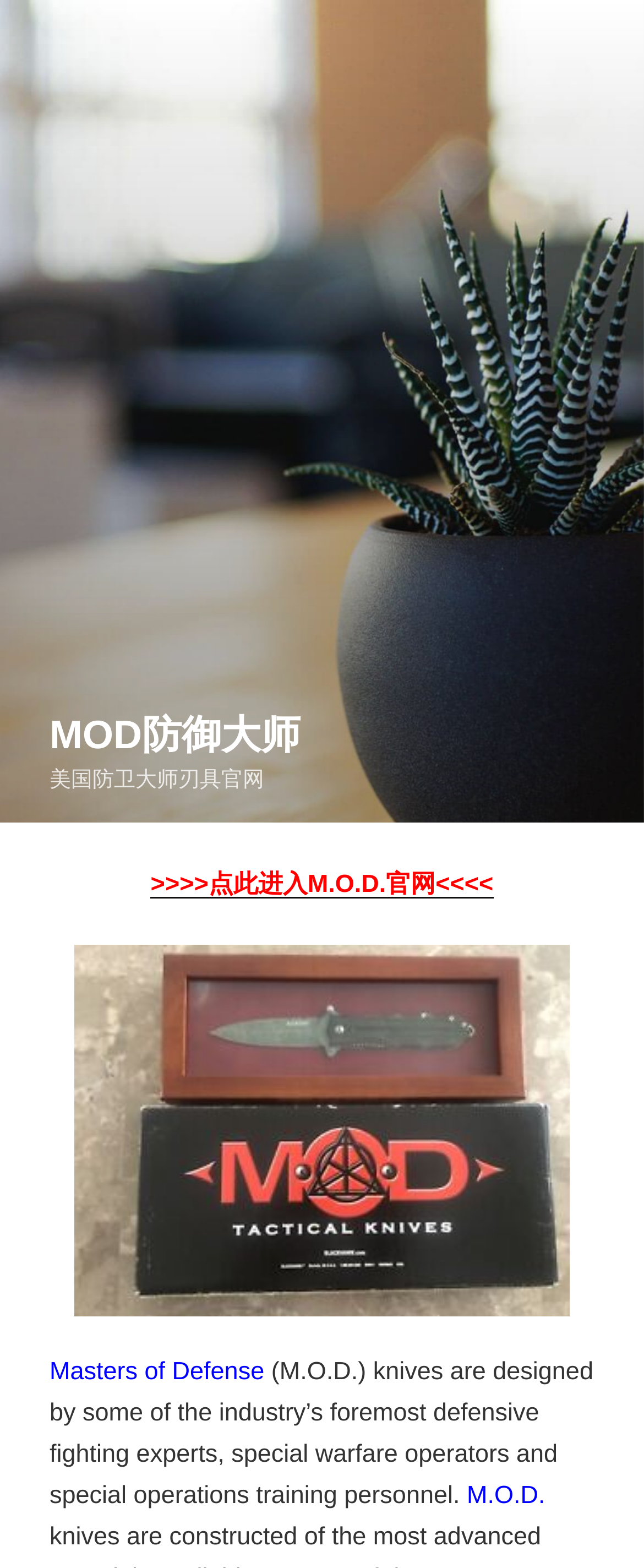What is the logo of the website?
Please provide a comprehensive and detailed answer to the question.

The logo of the website is an image located at the top of the page, which is described as 'MOD防御大师'.